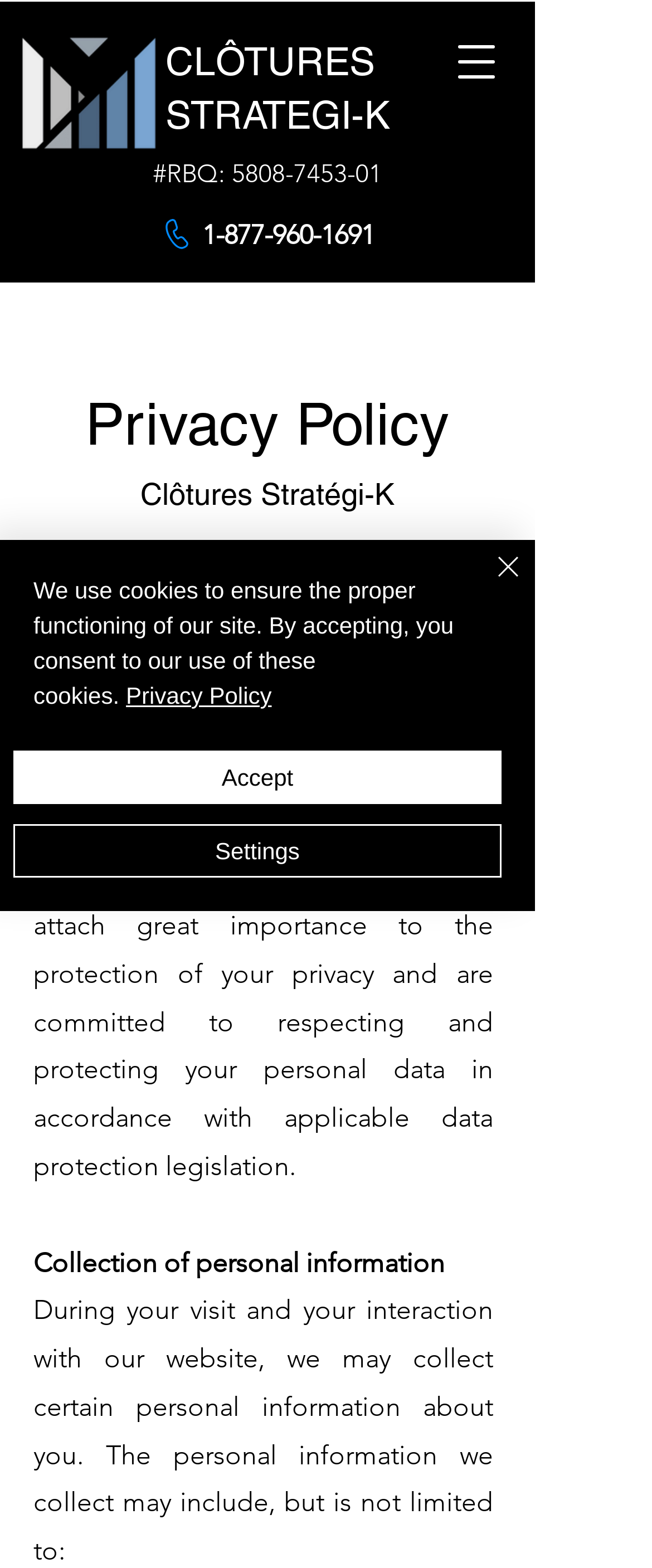Provide a comprehensive caption for the webpage.

The webpage is about Clôtures STRATÉGI-K's Privacy Policy, which outlines how the company collects, uses, and protects personal information when visiting and using their website. 

At the top left of the page, there is a logo of Clôture Strategi-K, which is an image linked to the company's website. Next to the logo, there are two links, "CLÔTURES" and "STRATEGI-K", which are likely part of the website's navigation menu. 

On the top right, there is a button to open the navigation menu. Below the logo, there is a heading "#RBQ: 5808-7453-01" with a link to the same text. There are also two more links, one with a phone number and another with no text. 

The main content of the page starts with a heading "Privacy Policy" followed by a brief introduction to the policy. The introduction is divided into two paragraphs, explaining the importance of protecting personal data and how the company collects and uses personal information. 

There is a link to the company's website in the middle of the introduction. The page then continues with a section titled "Collection of personal information", which explains what kind of personal information is collected during a visit to the website. 

At the bottom of the page, there is an alert box with a message about using cookies on the website. The box has a link to the Privacy Policy and three buttons: "Accept", "Settings", and "Close". The "Close" button has an image of a cross.